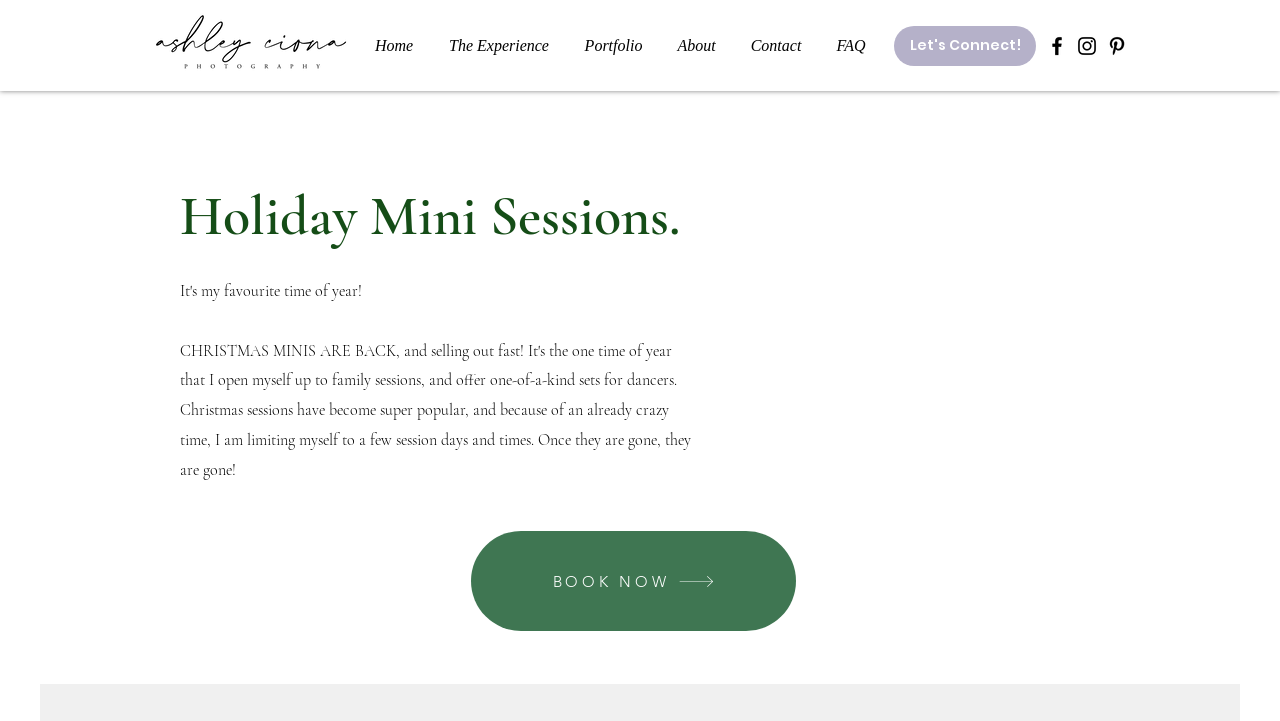Specify the bounding box coordinates of the area that needs to be clicked to achieve the following instruction: "Connect with Ashley Ciona on Facebook".

[0.816, 0.047, 0.835, 0.08]